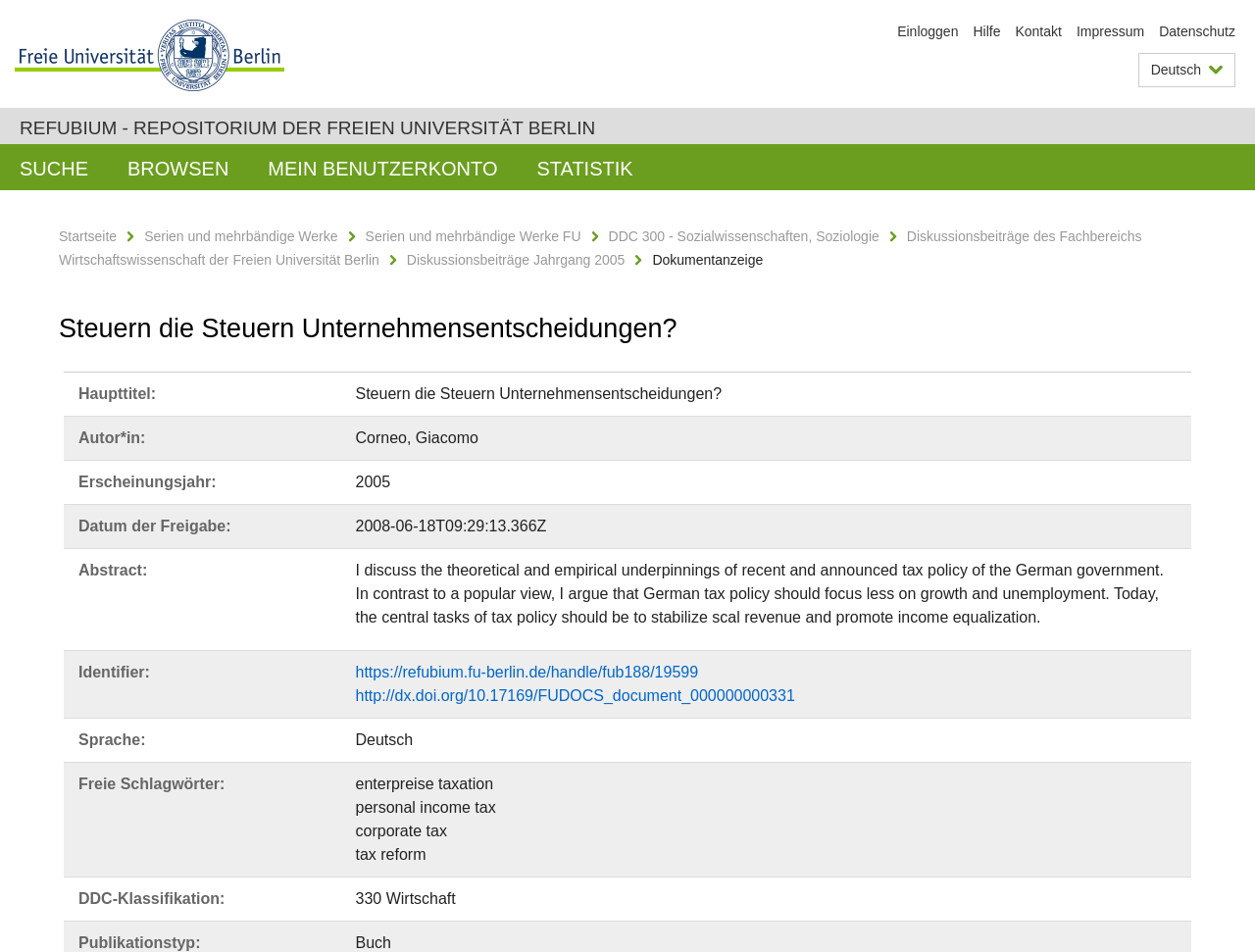Identify the bounding box coordinates of the element that should be clicked to fulfill this task: "View the document with identifier https://refubium.fu-berlin.de/handle/fub188/19599". The coordinates should be provided as four float numbers between 0 and 1, i.e., [left, top, right, bottom].

[0.283, 0.697, 0.556, 0.715]